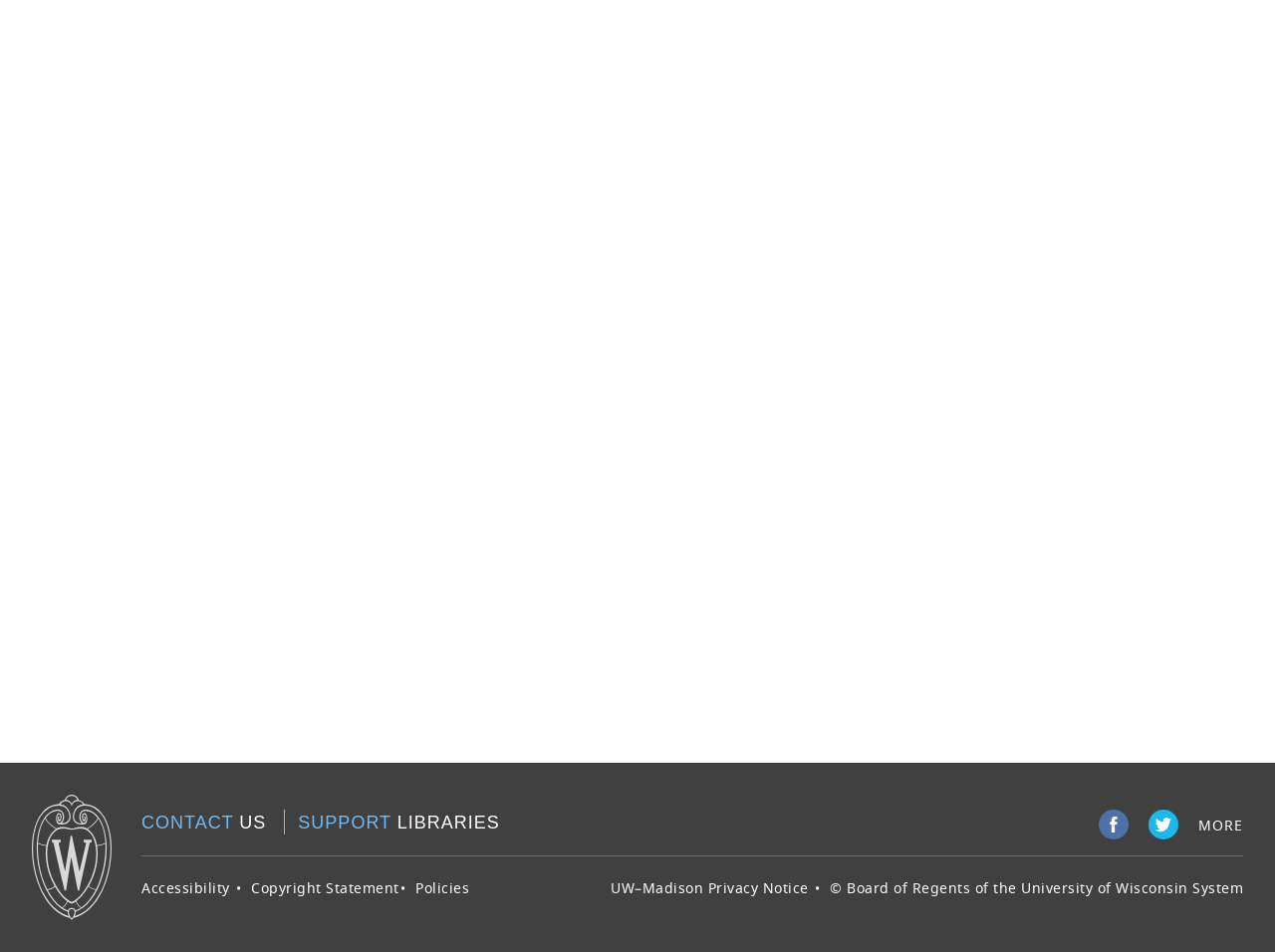Identify the bounding box of the UI element described as follows: "Facebook". Provide the coordinates as four float numbers in the range of 0 to 1 [left, top, right, bottom].

[0.862, 0.853, 0.898, 0.876]